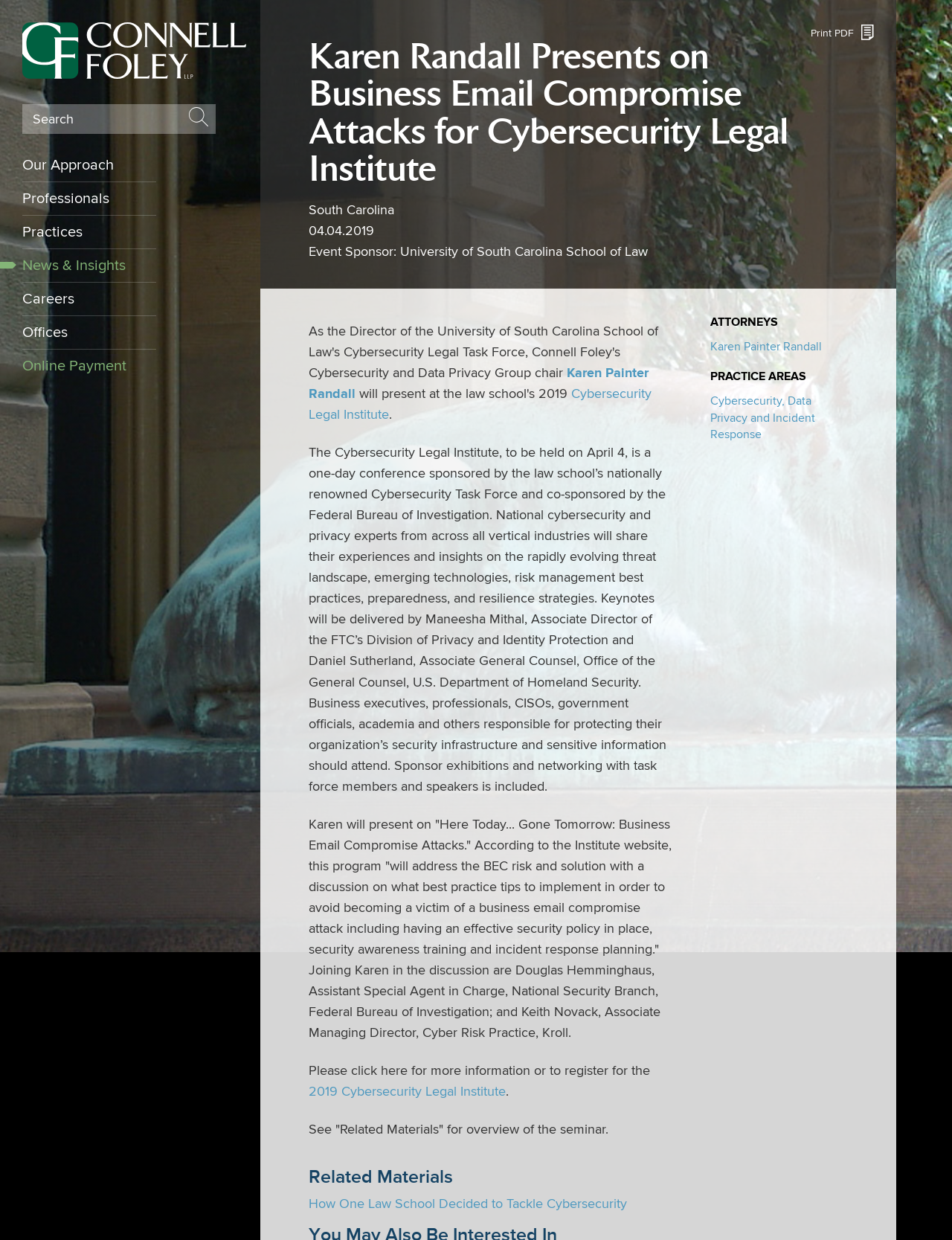Find the bounding box coordinates for the area that must be clicked to perform this action: "Subscribe to get occasional emails".

None